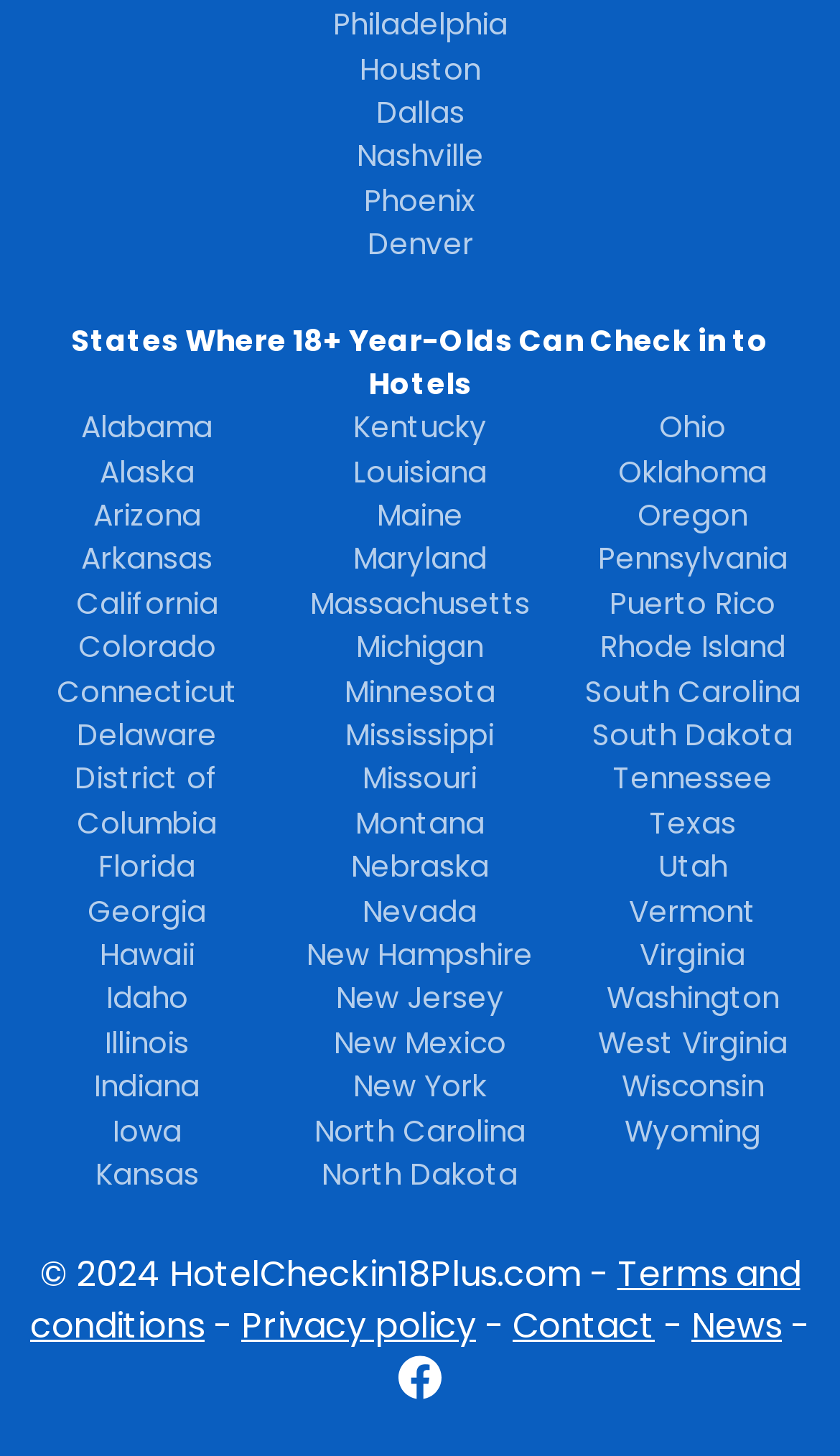Answer the question using only one word or a concise phrase: What is the position of the link 'California' on the webpage?

Below 'Arizona'